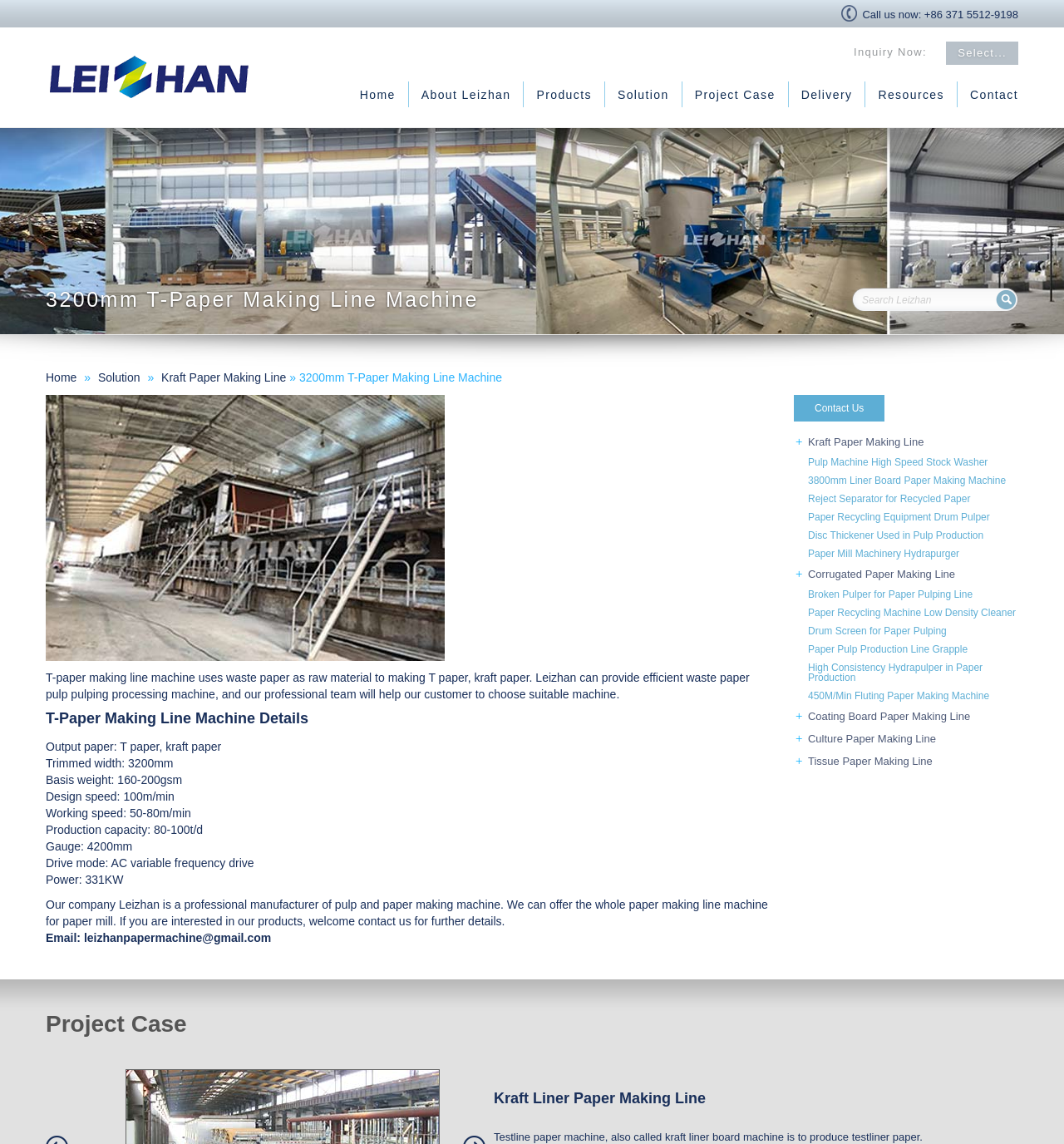Provide the bounding box coordinates for the area that should be clicked to complete the instruction: "Contact us through email".

[0.043, 0.814, 0.255, 0.826]